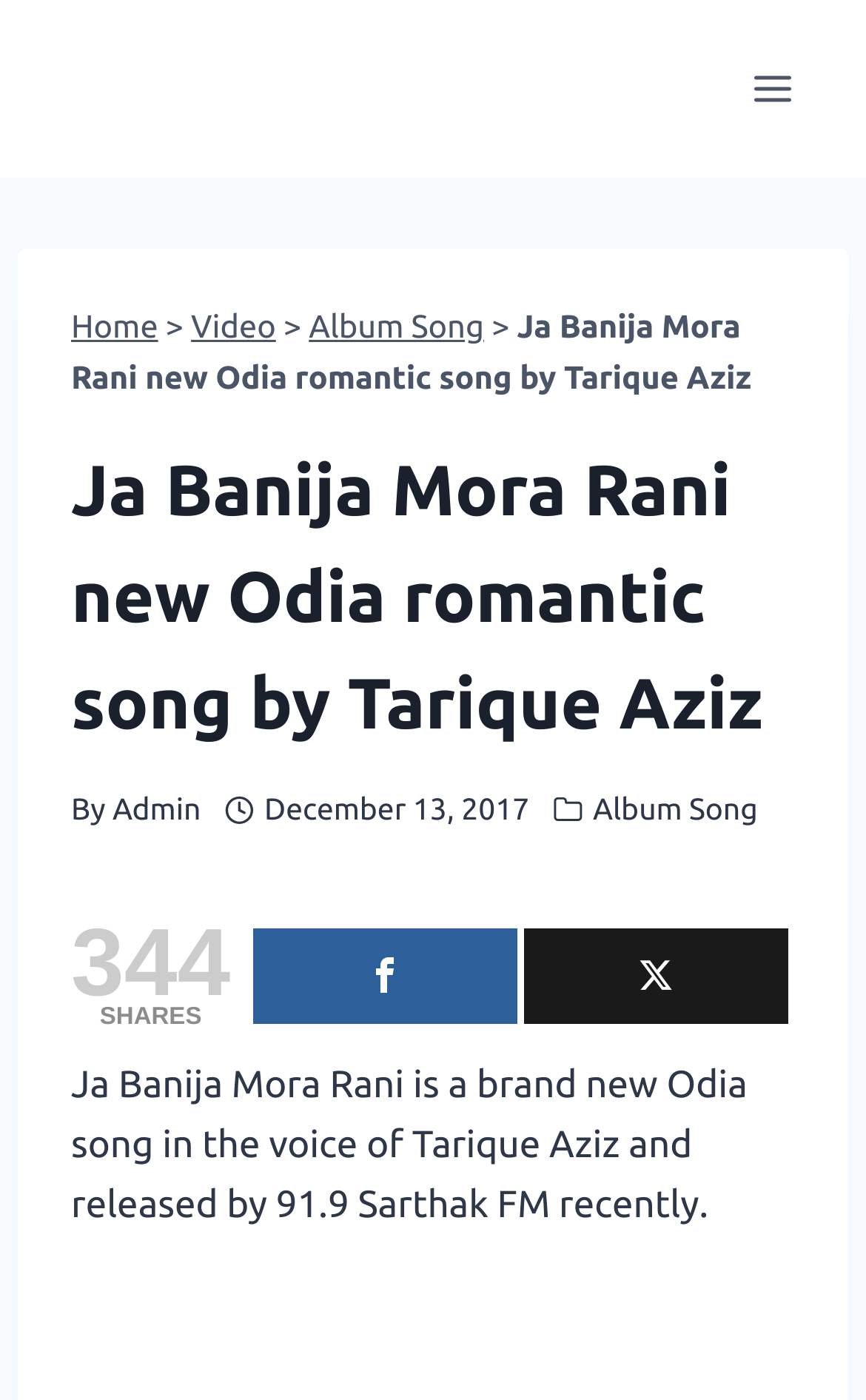Please identify the bounding box coordinates of the element I should click to complete this instruction: 'Click the 'Home' link'. The coordinates should be given as four float numbers between 0 and 1, like this: [left, top, right, bottom].

[0.082, 0.221, 0.183, 0.246]